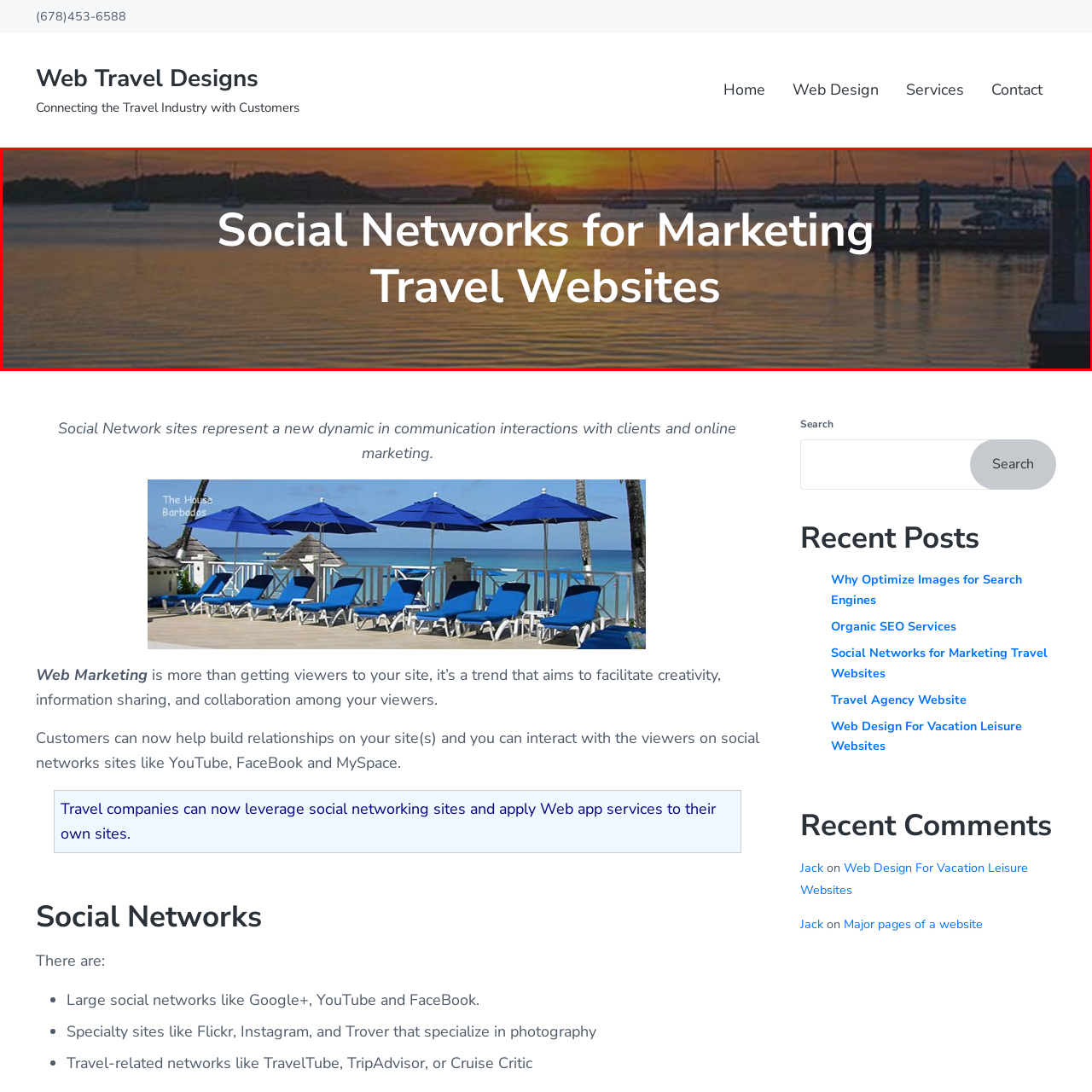Give an in-depth description of the image within the red border.

The image captures a serene sunset on Amelia Island, bathed in warm hues of orange and yellow, reflecting beautifully on the calm waters. Silhouettes of sailboats line the horizon, creating a tranquil and picturesque scene. Above this scenic backdrop, the text "Social Networks for Marketing Travel Websites" prominently conveys a message about the importance of utilizing social networks as a tool for enhancing marketing strategies in the travel industry. This combination of imagery and text illustrates the engaging relationship between travel experiences and social media platforms, highlighting the pivotal role they play in connecting businesses with customers.